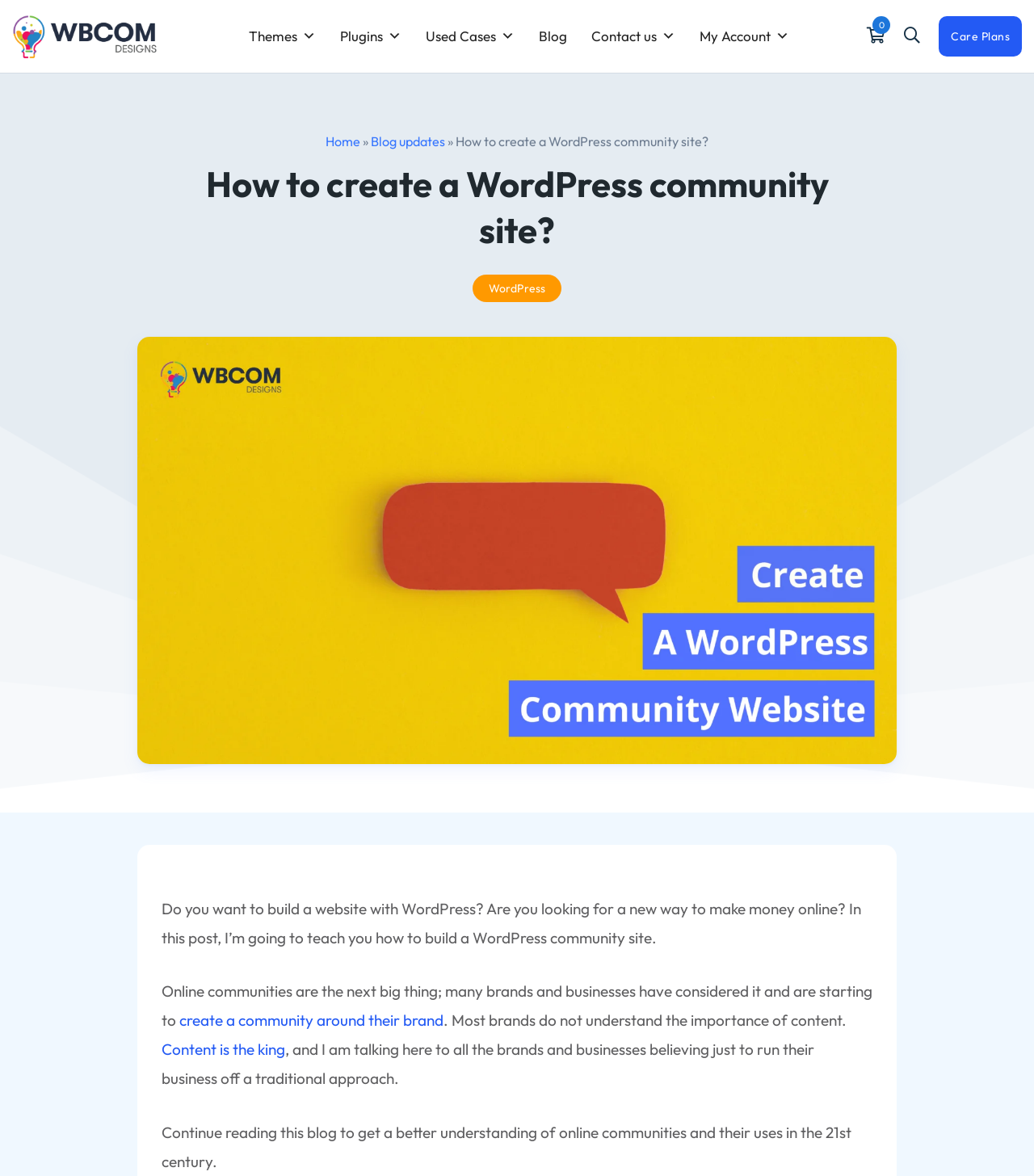Find the bounding box coordinates for the element that must be clicked to complete the instruction: "Read the blog post". The coordinates should be four float numbers between 0 and 1, indicated as [left, top, right, bottom].

[0.156, 0.764, 0.833, 0.805]